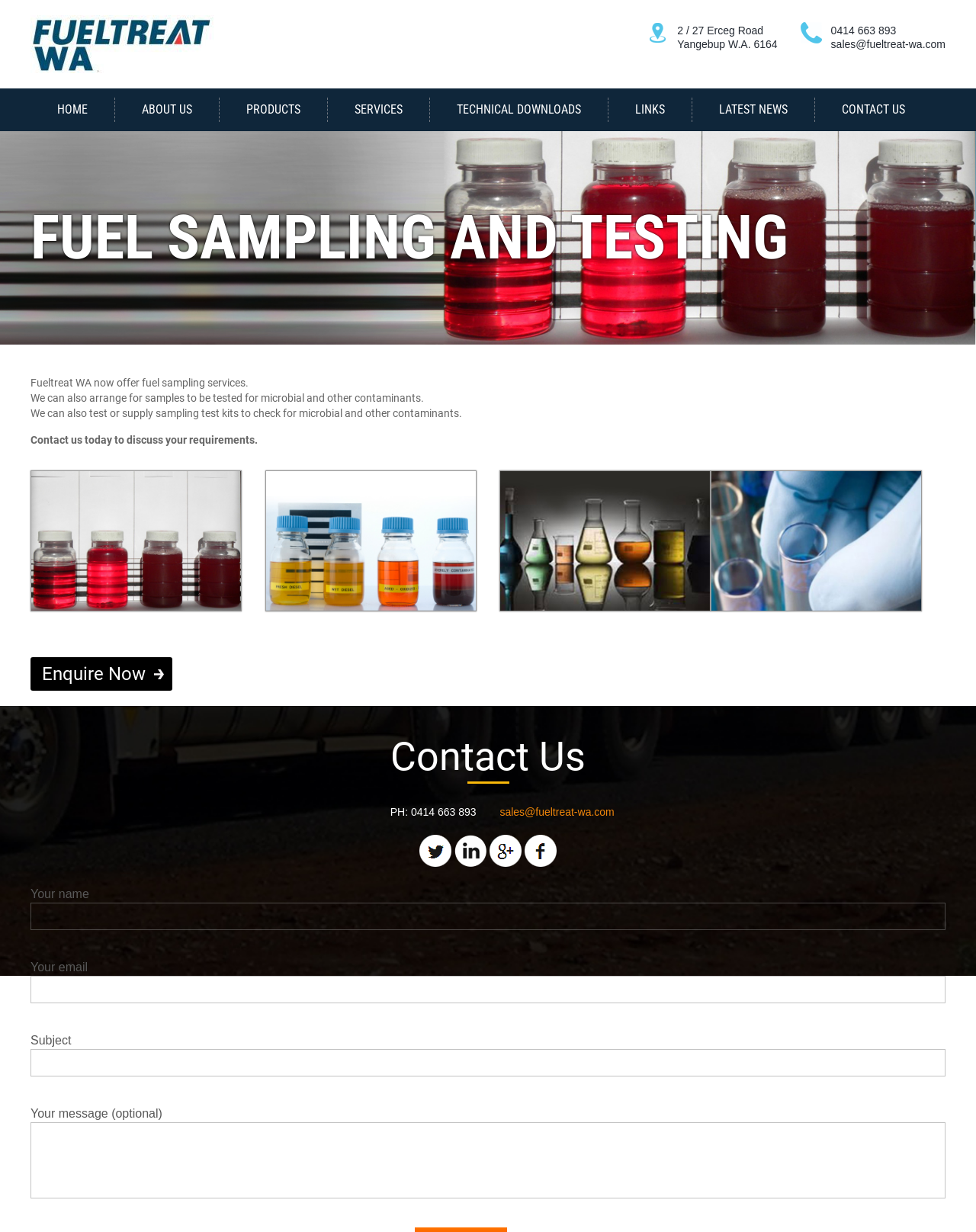What is the company name?
Please ensure your answer to the question is detailed and covers all necessary aspects.

The company name is obtained from the link 'Fueltreat WA – Fuel Treatments' at the top of the webpage, which is also the title of the webpage.